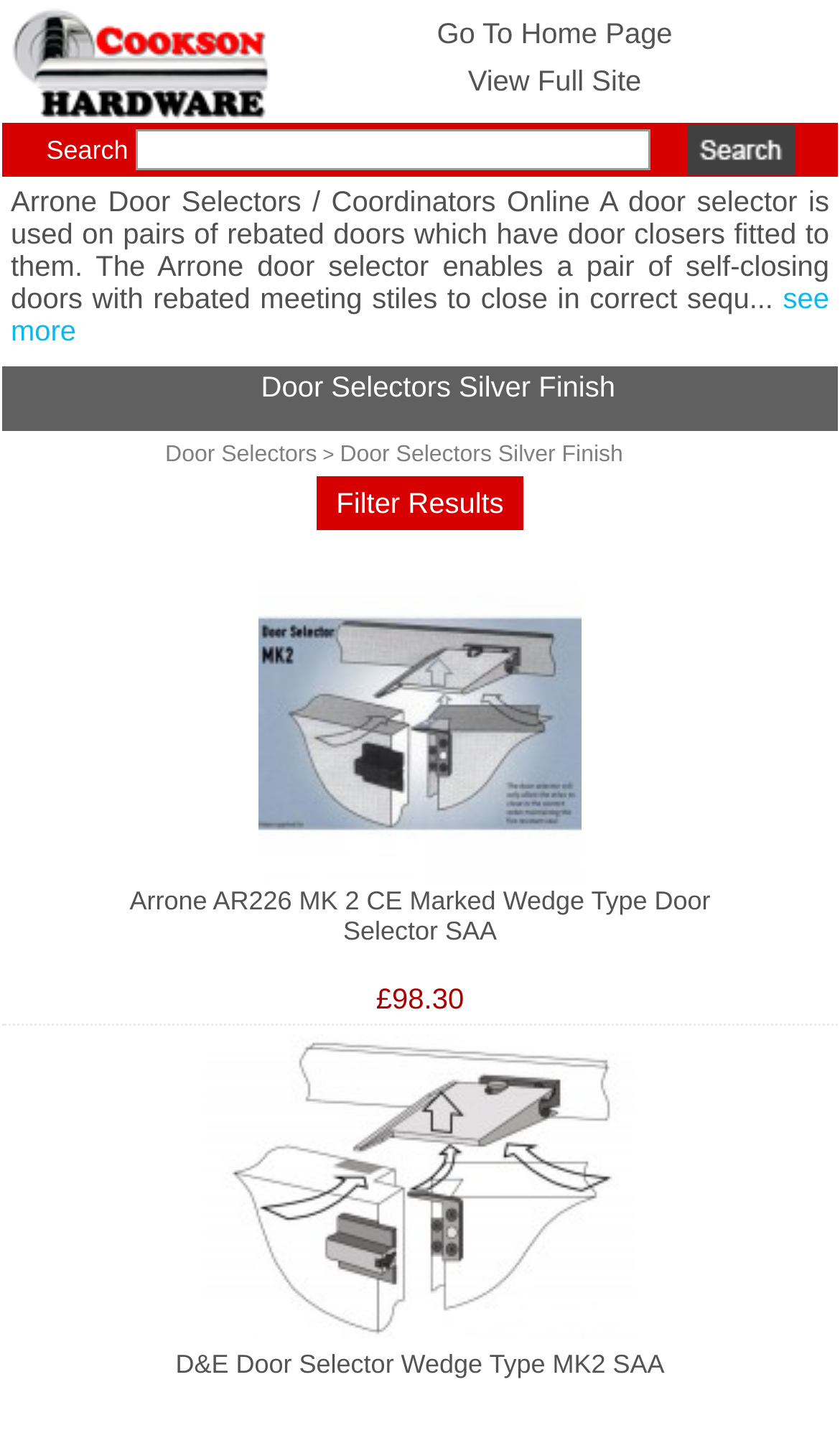What is the price of the Arrone AR226 MK 2 CE Marked Wedge Type Door Selector SAA?
Identify the answer in the screenshot and reply with a single word or phrase.

£98.30